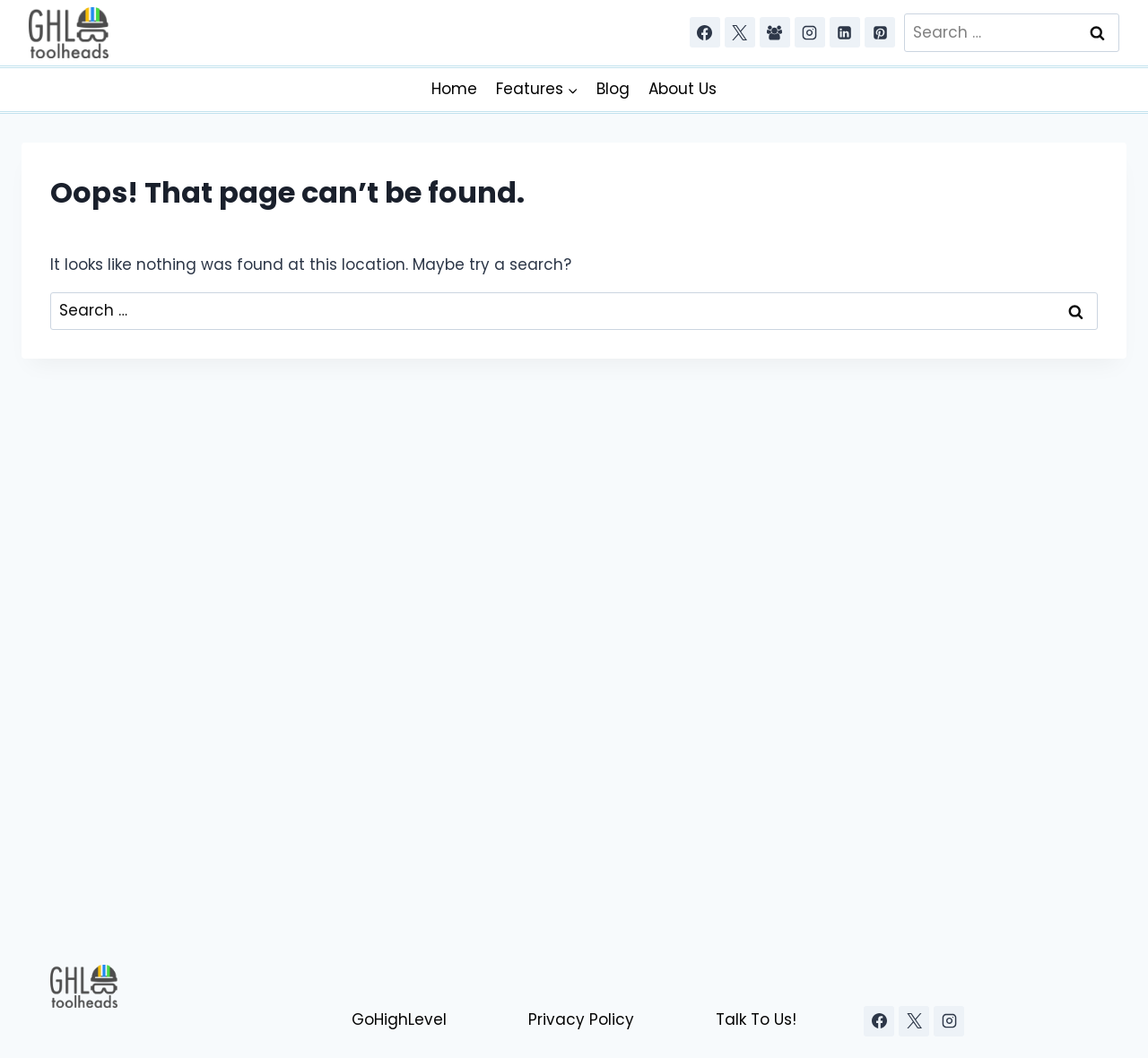Use a single word or phrase to answer this question: 
What is the navigation menu present on the page?

Primary Navigation